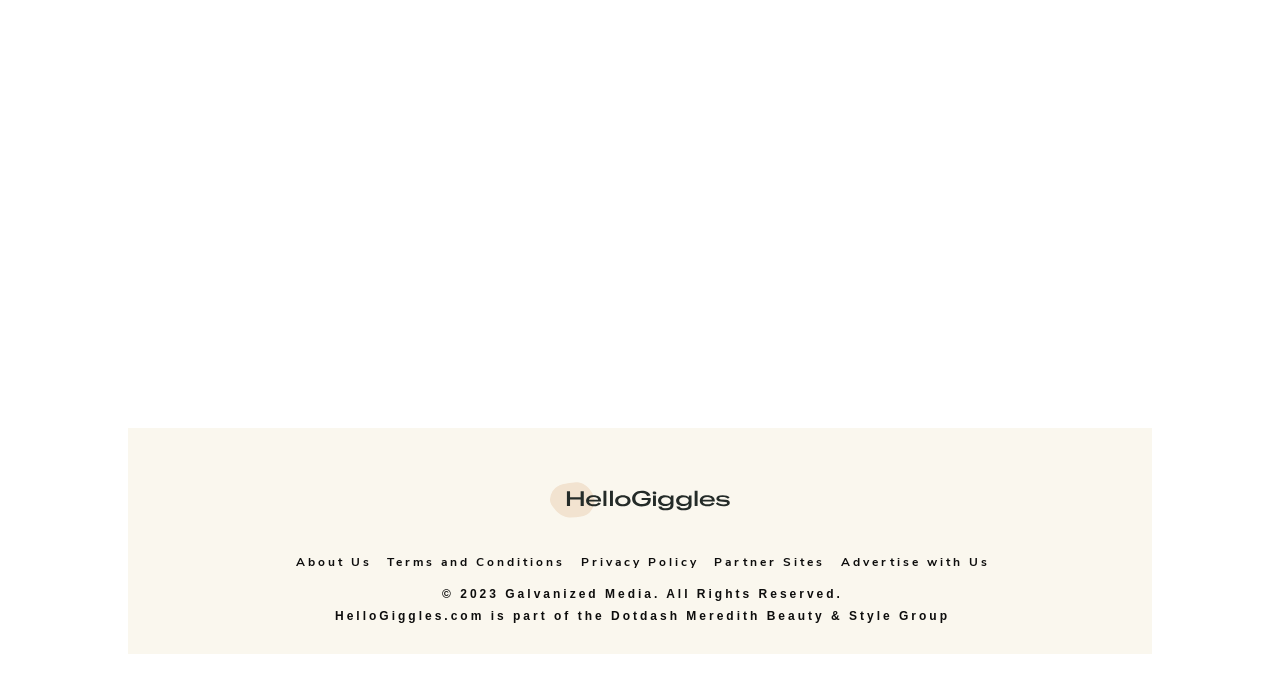How many links are present at the bottom of the webpage?
Look at the image and answer the question using a single word or phrase.

6